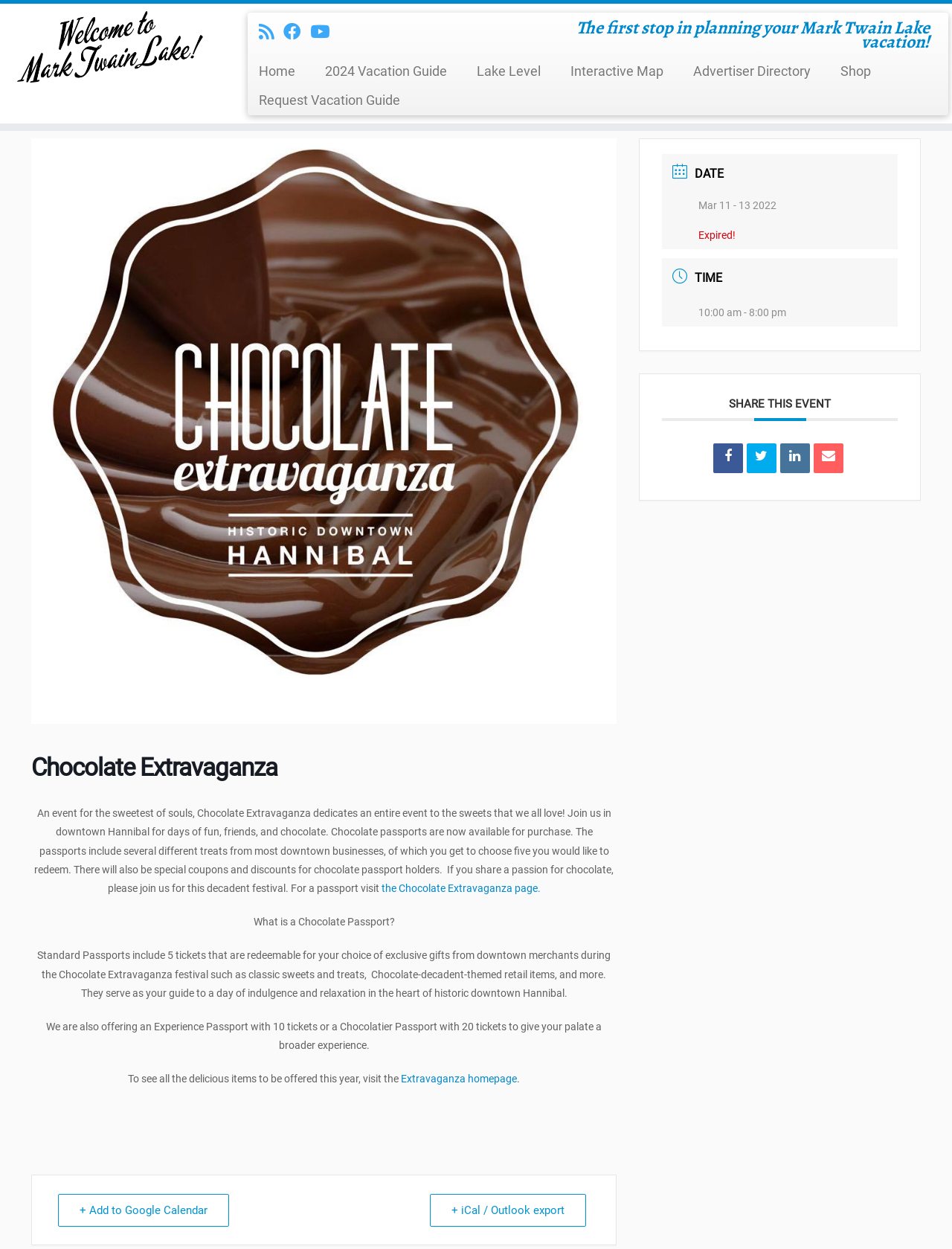Locate the bounding box coordinates of the item that should be clicked to fulfill the instruction: "Explore Mark Twain Lake".

[0.0, 0.009, 0.231, 0.066]